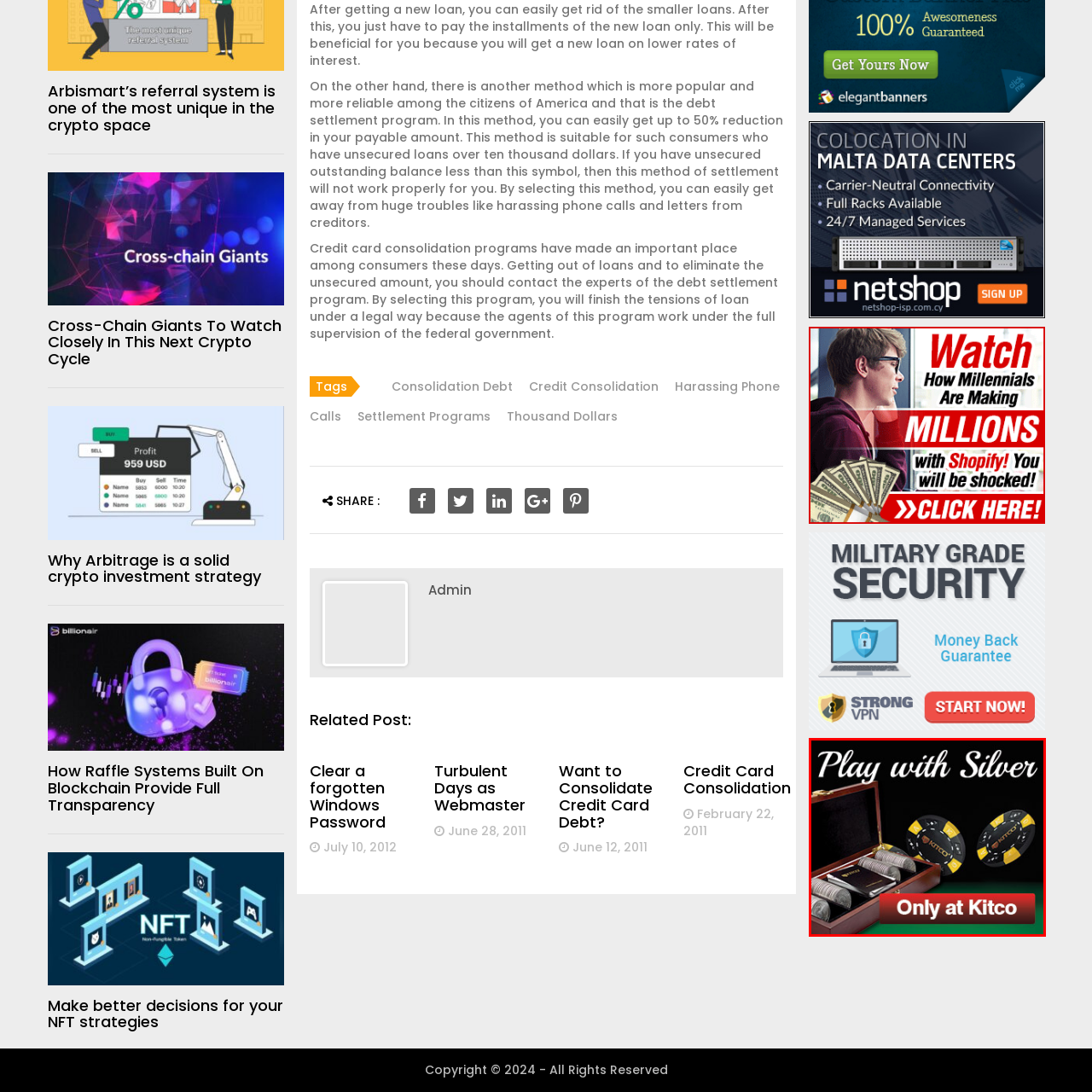Look at the image inside the red boundary and respond to the question with a single word or phrase: What is the material of the coins in the wooden box?

Silver